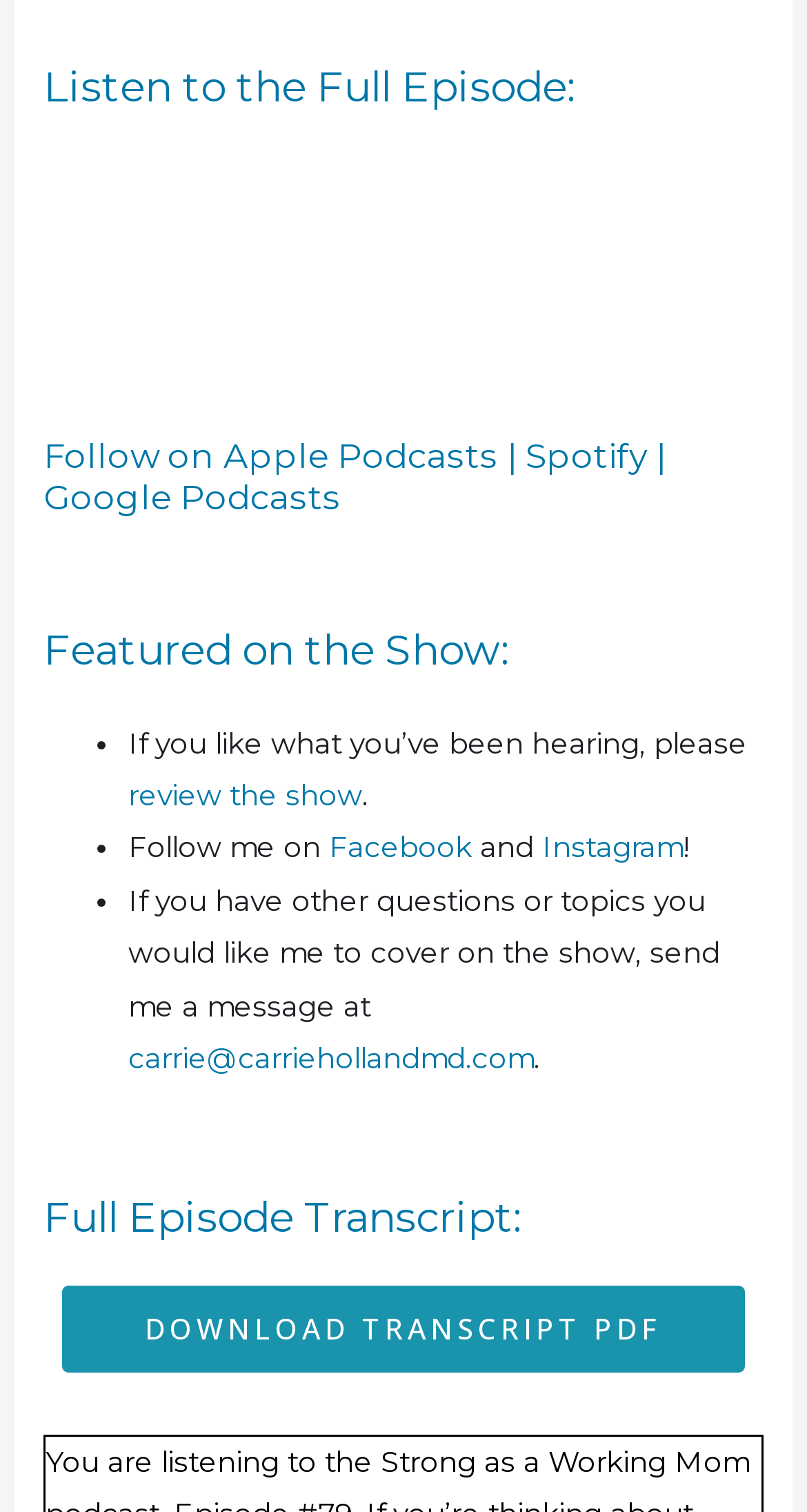Refer to the image and answer the question with as much detail as possible: What is the email address to send questions or topics?

The webpage provides an email address 'carrie@carriehollandmd.com' where users can send questions or topics they would like to be covered on the show, as mentioned in the text 'If you have other questions or topics you would like me to cover on the show, send me a message at'.